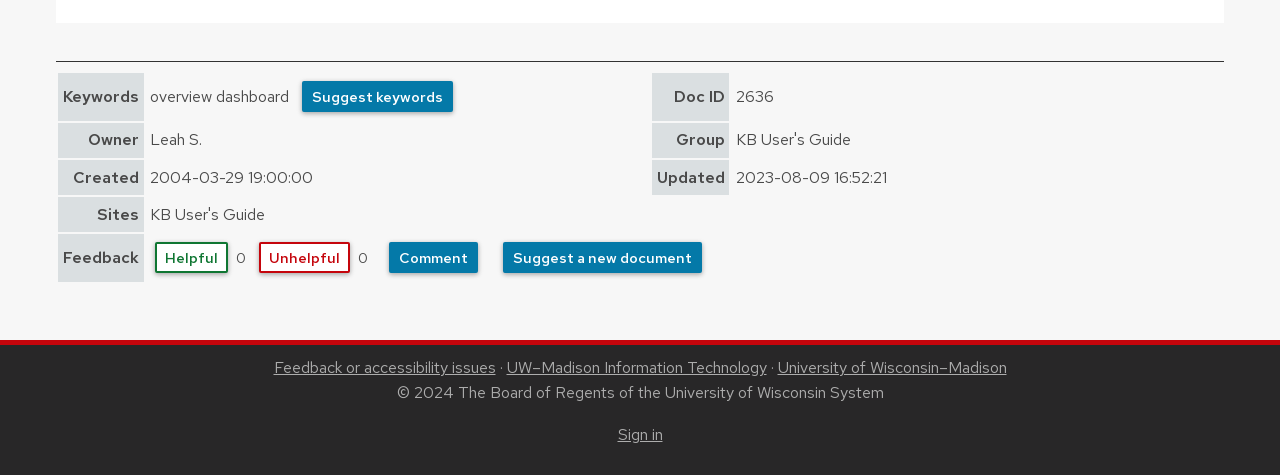Based on the element description, predict the bounding box coordinates (top-left x, top-left y, bottom-right x, bottom-right y) for the UI element in the screenshot: value="Helpful"

[0.121, 0.509, 0.178, 0.575]